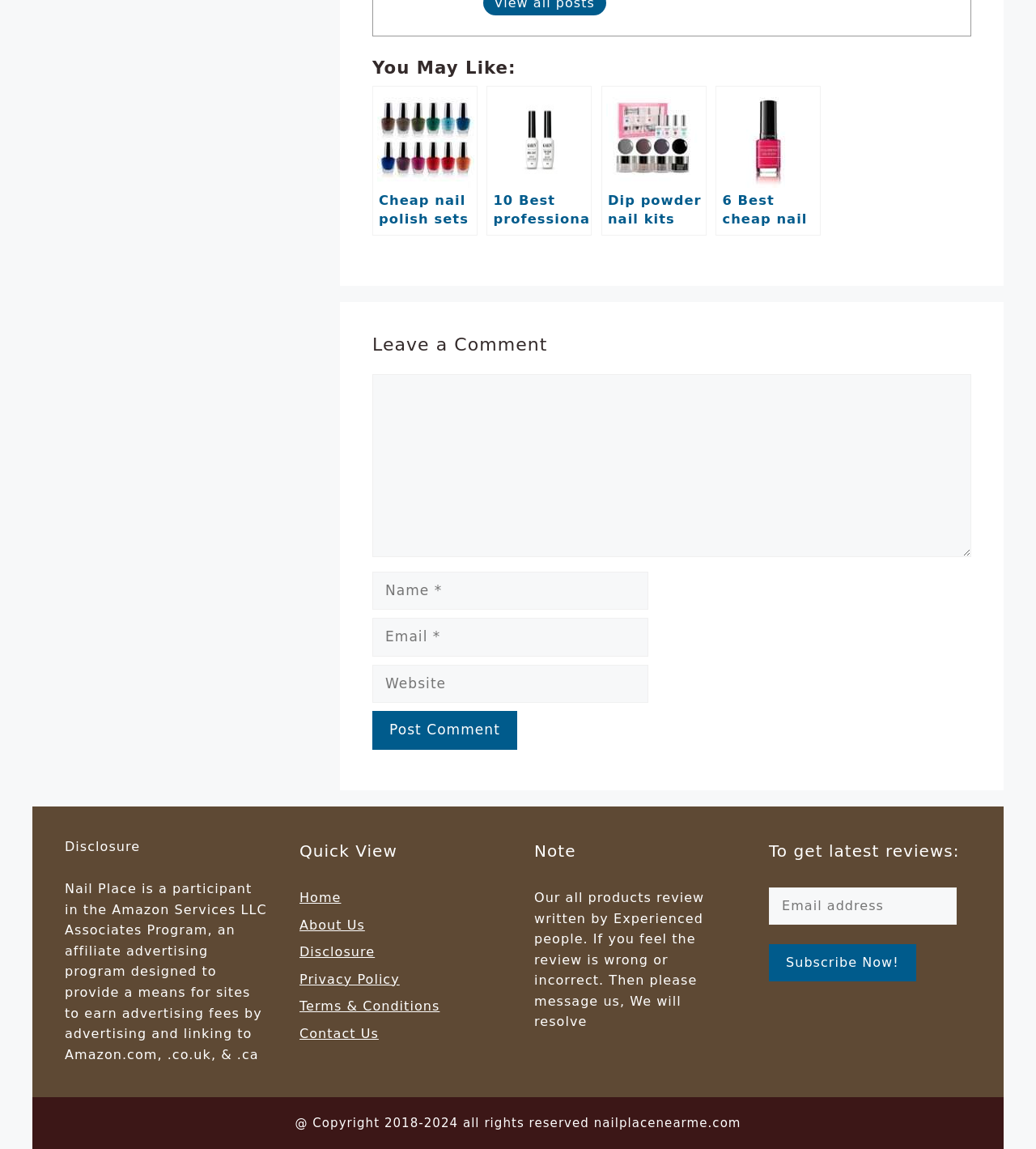Examine the screenshot and answer the question in as much detail as possible: What is the purpose of the 'Leave a Comment' section?

The 'Leave a Comment' section is located at the bottom of the webpage, and it contains a textbox for the comment, textboxes for name, email, and website, and a 'Post Comment' button. This section is designed for users to leave their comments or feedback on the webpage's content.